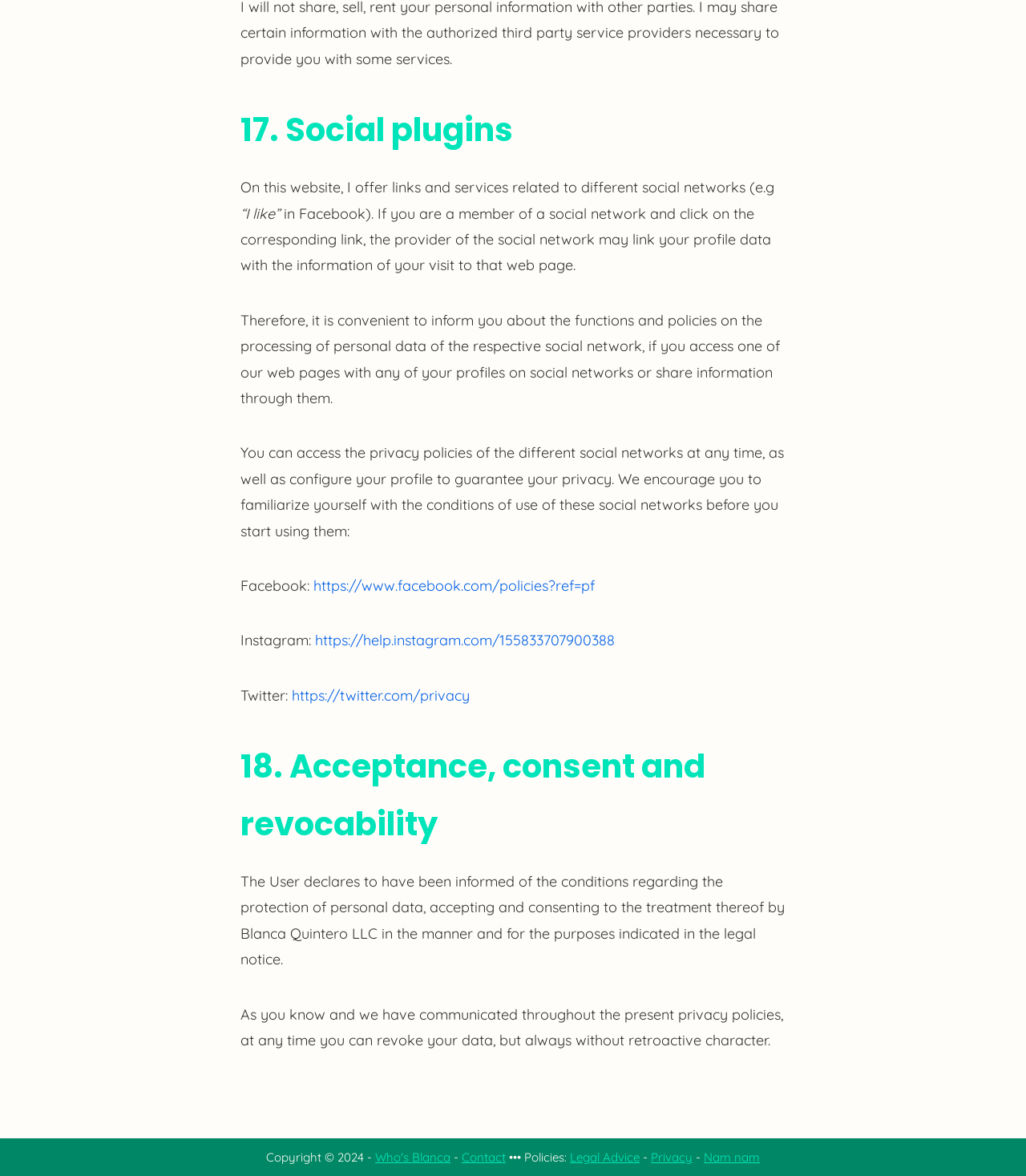What can users do to guarantee their privacy?
Please utilize the information in the image to give a detailed response to the question.

According to the webpage, users can access the privacy policies of the different social networks at any time and configure their profile to guarantee their privacy, as stated in the text 'You can access the privacy policies of the different social networks at any time, as well as configure your profile to guarantee your privacy.'